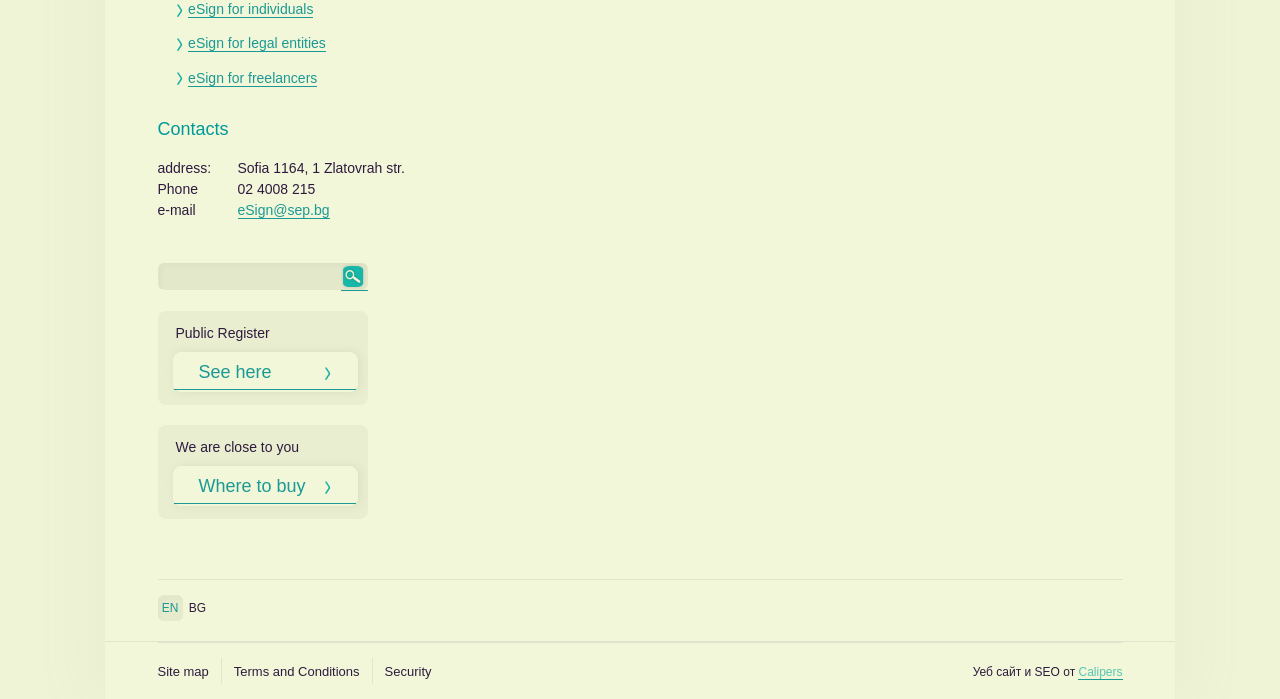Locate the bounding box coordinates for the element described below: "See here". The coordinates must be four float values between 0 and 1, formatted as [left, top, right, bottom].

[0.136, 0.505, 0.278, 0.558]